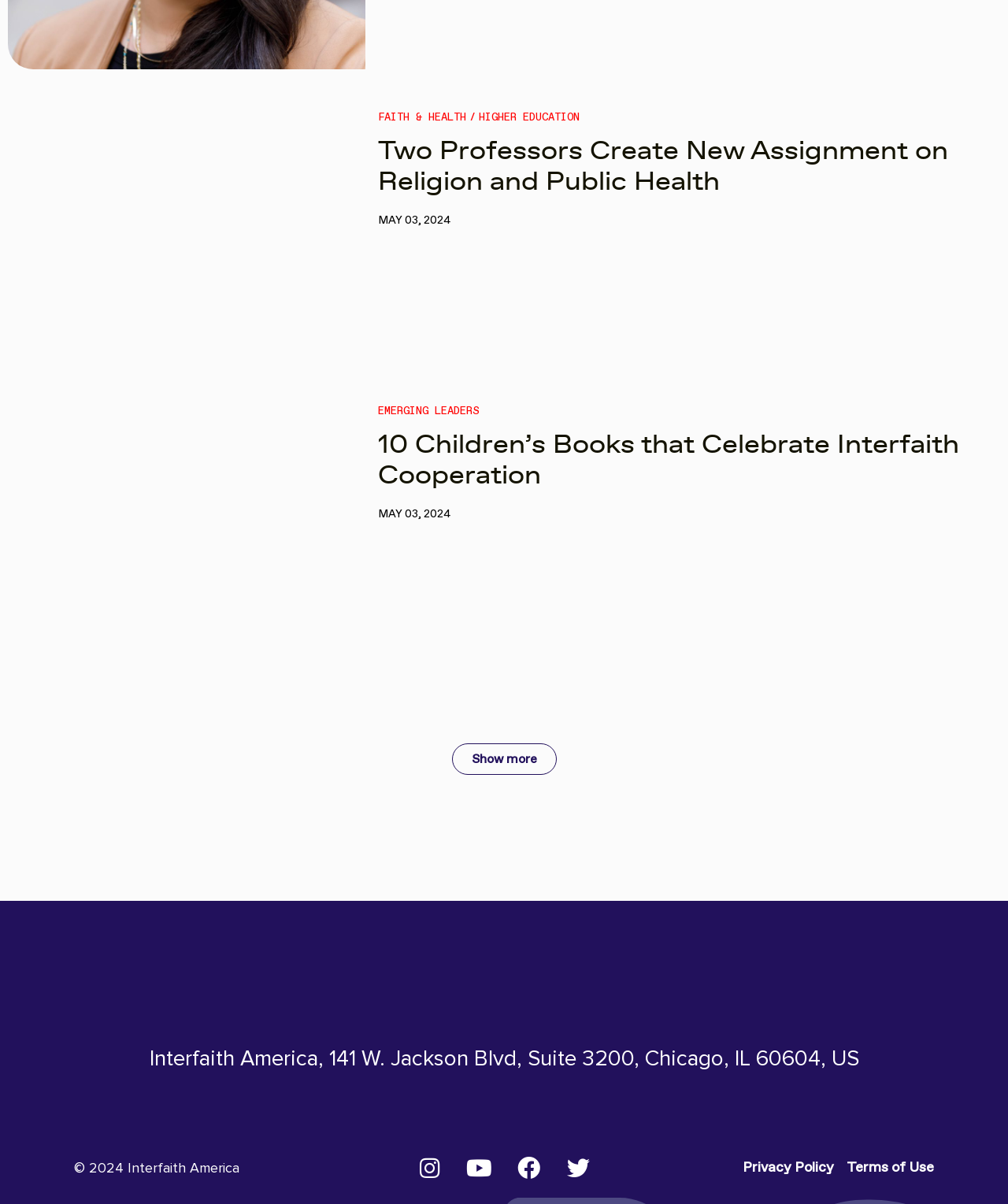Please identify the bounding box coordinates of the element I need to click to follow this instruction: "Show more articles".

[0.448, 0.617, 0.552, 0.644]